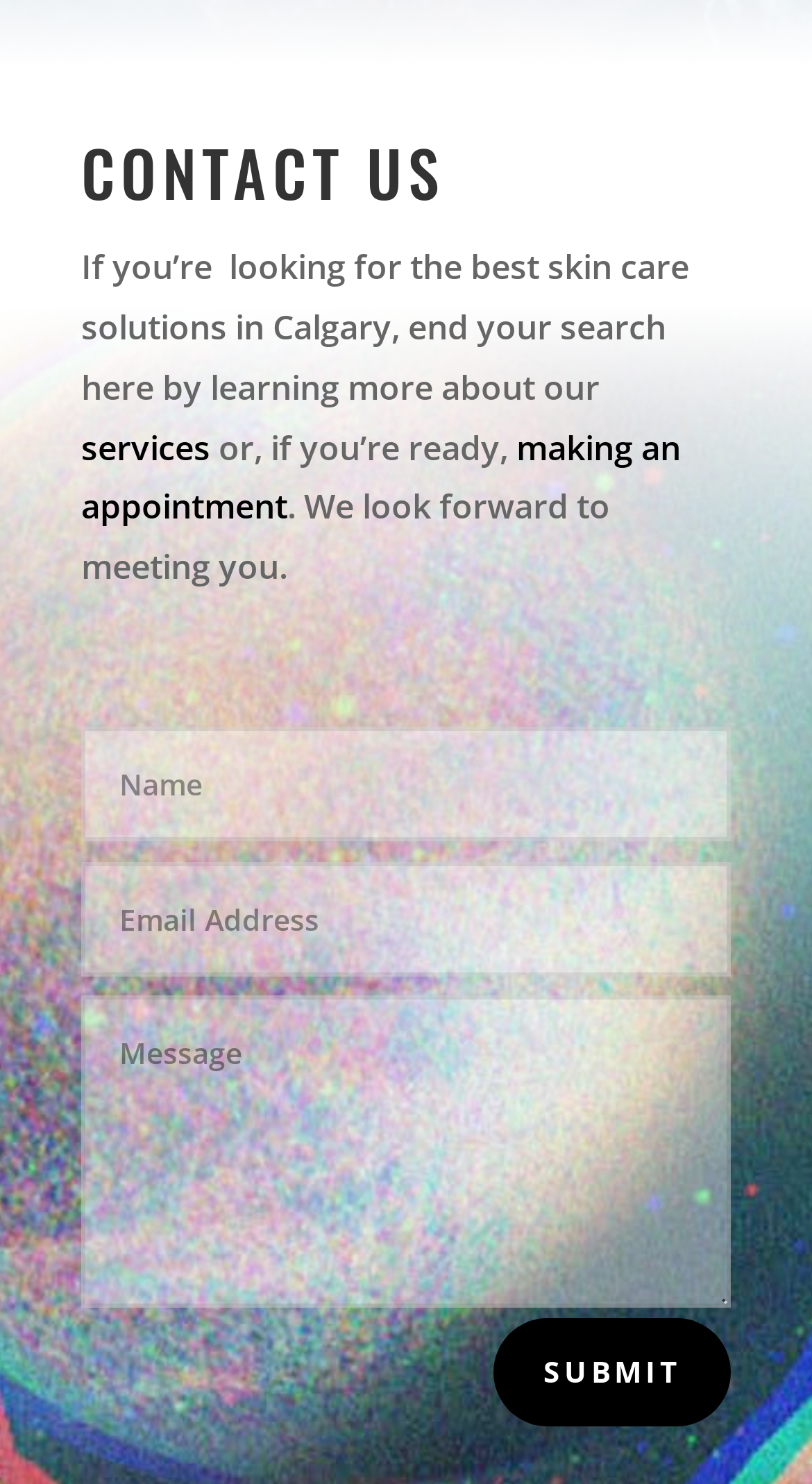Highlight the bounding box of the UI element that corresponds to this description: "name="et_pb_contact_email_0" placeholder="Email Address"".

[0.101, 0.58, 0.9, 0.658]